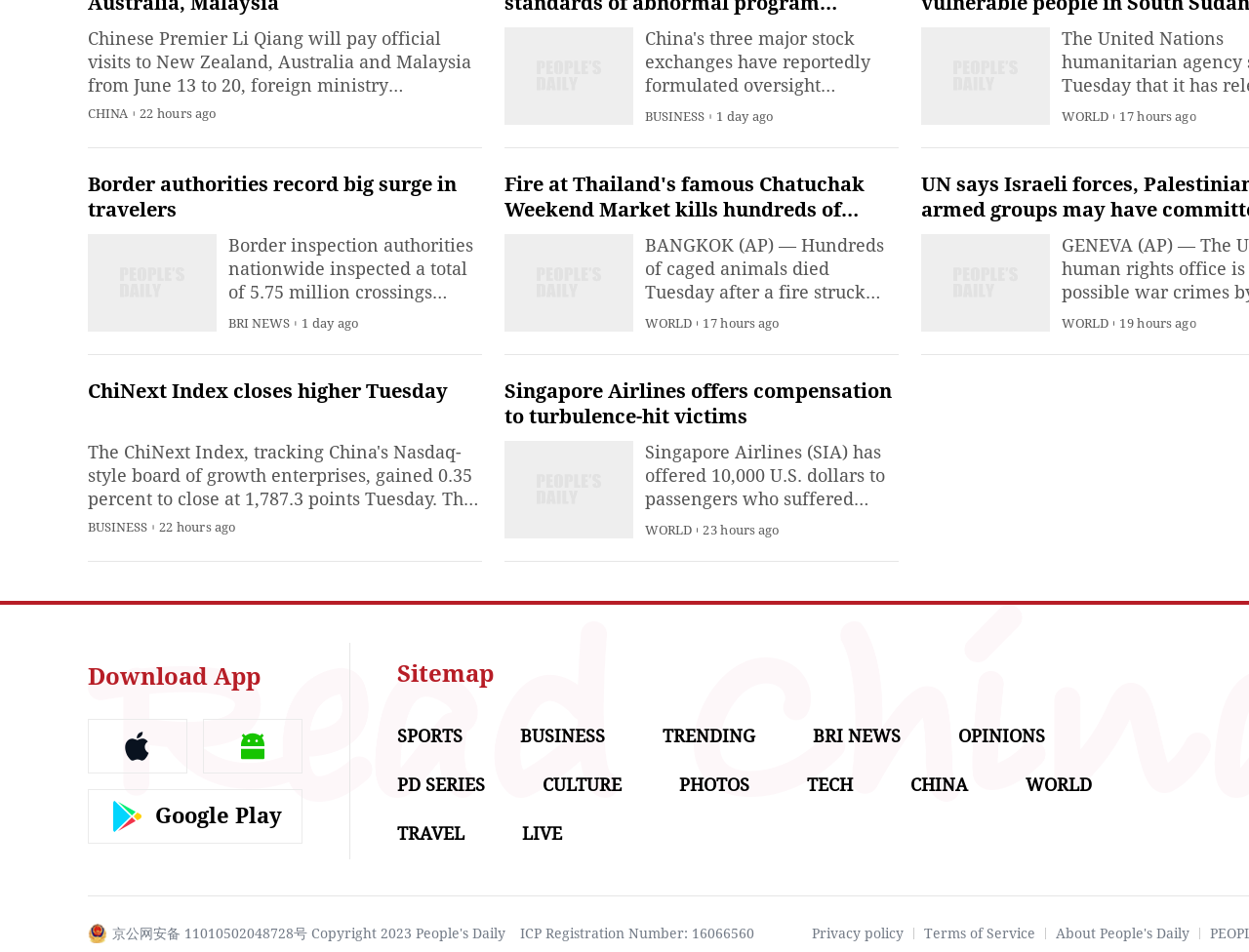Identify the bounding box for the UI element specified in this description: "Terms of Service". The coordinates must be four float numbers between 0 and 1, formatted as [left, top, right, bottom].

[0.74, 0.972, 0.829, 0.989]